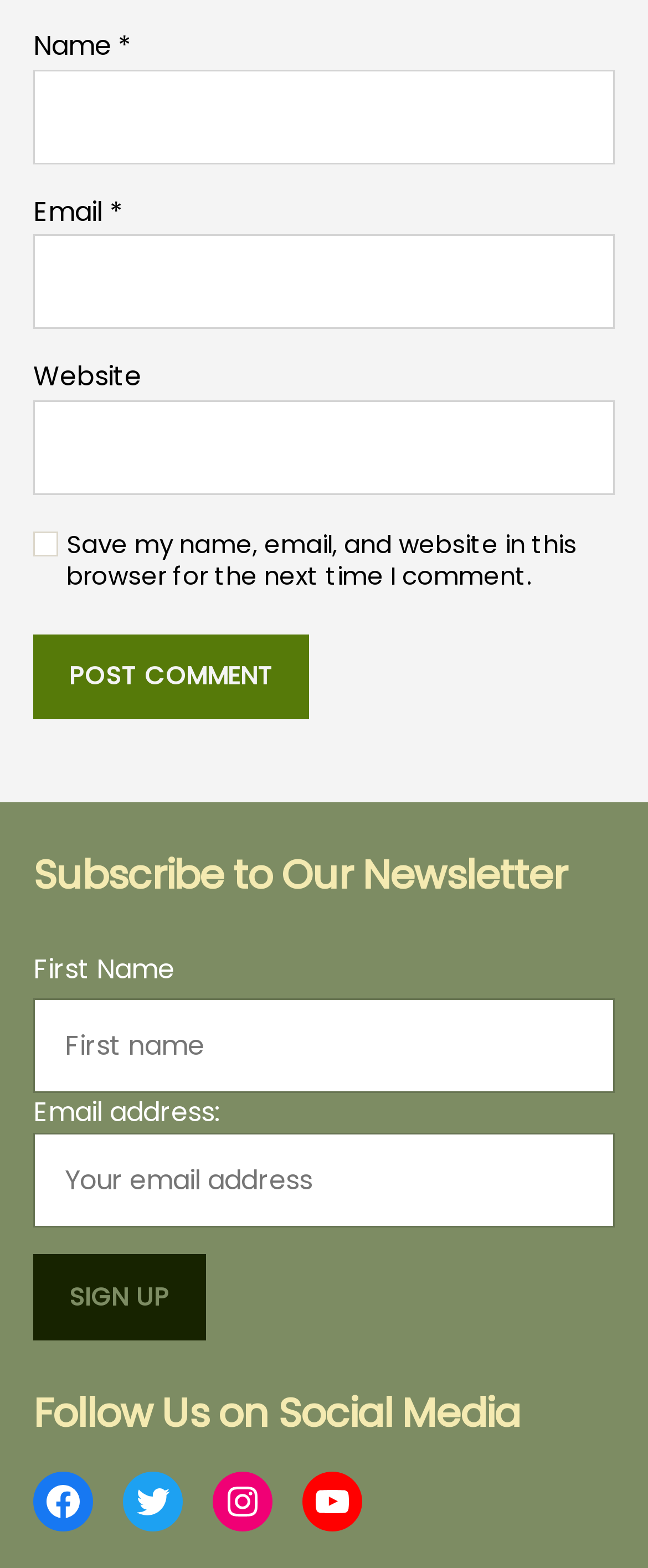Locate the UI element described by name="submit" value="Post Comment" and provide its bounding box coordinates. Use the format (top-left x, top-left y, bottom-right x, bottom-right y) with all values as floating point numbers between 0 and 1.

[0.051, 0.404, 0.477, 0.459]